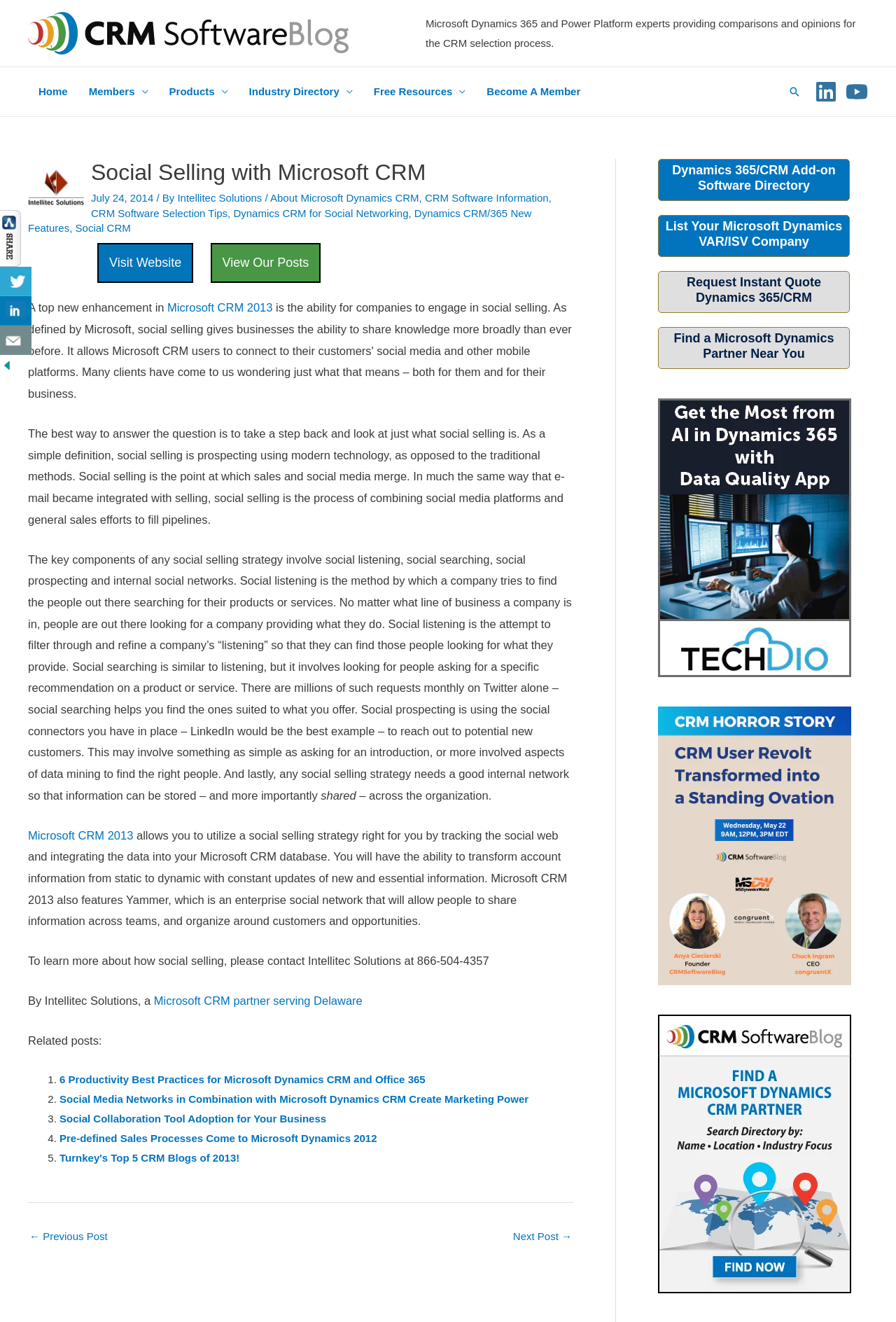Locate the bounding box coordinates of the clickable region to complete the following instruction: "Visit the 'Dynamics 365/CRM Add-on Software Directory'."

[0.75, 0.123, 0.933, 0.145]